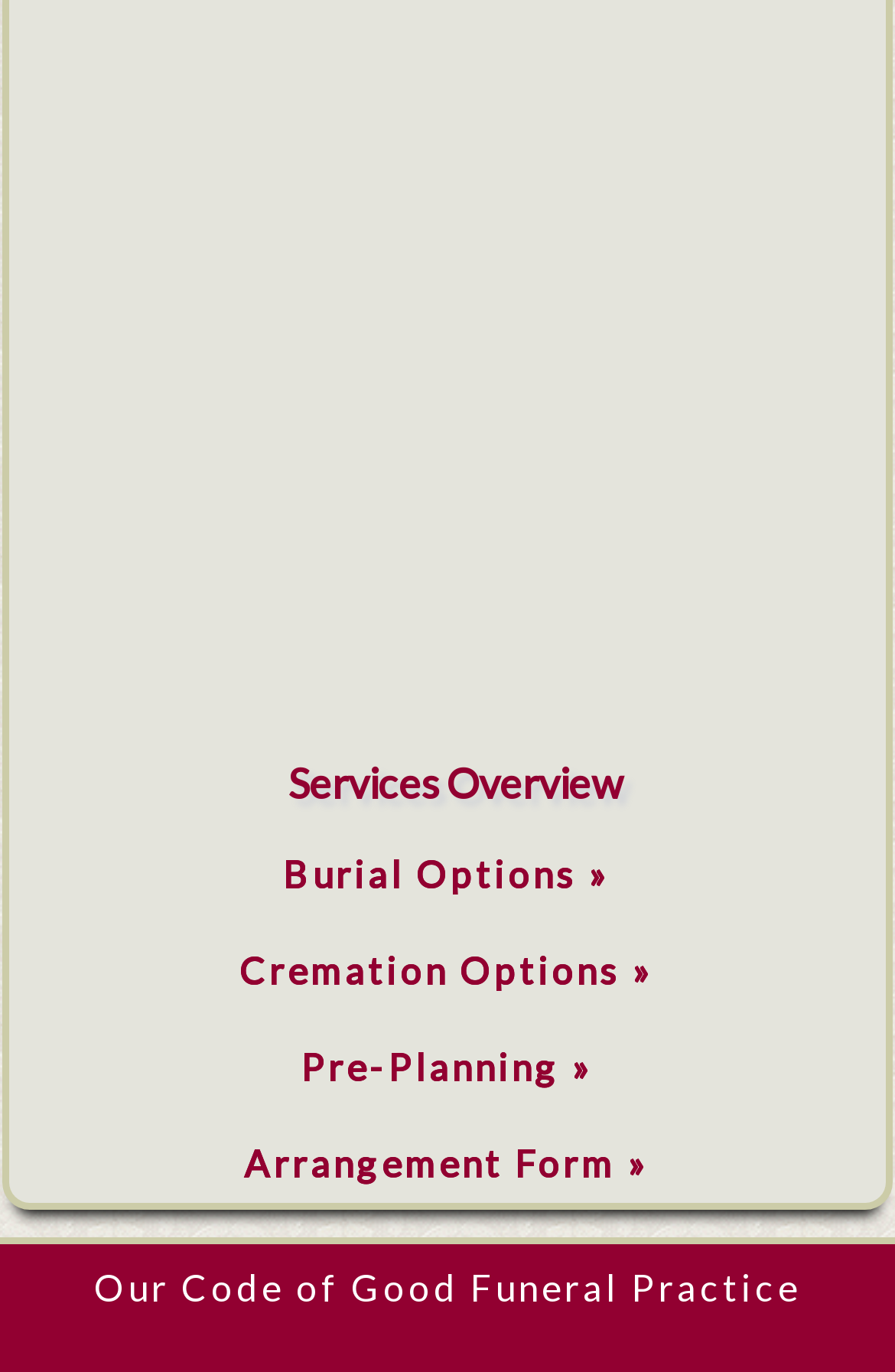How many headings are there on the webpage?
Your answer should be a single word or phrase derived from the screenshot.

5